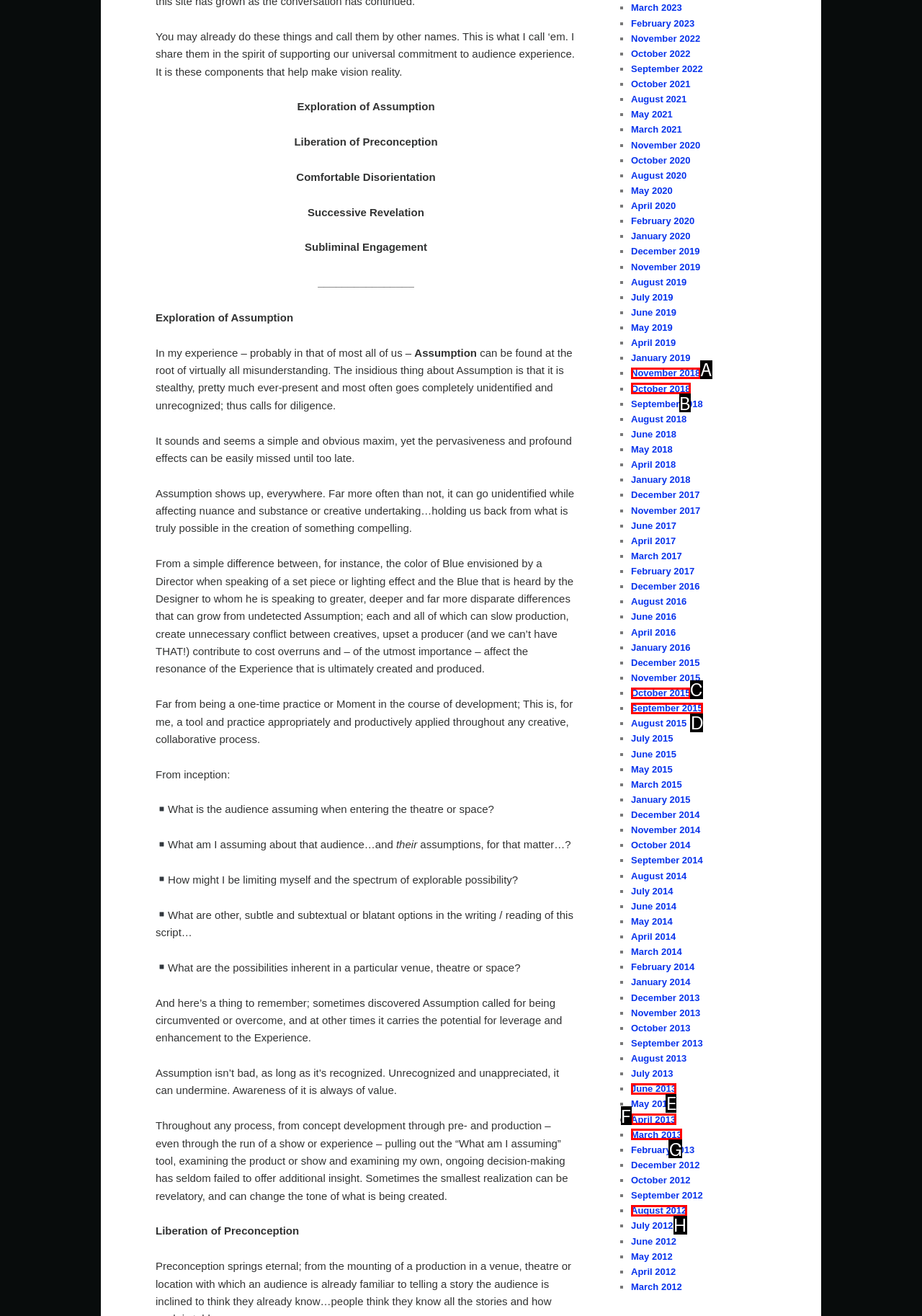Choose the option that matches the following description: September 2015
Reply with the letter of the selected option directly.

D